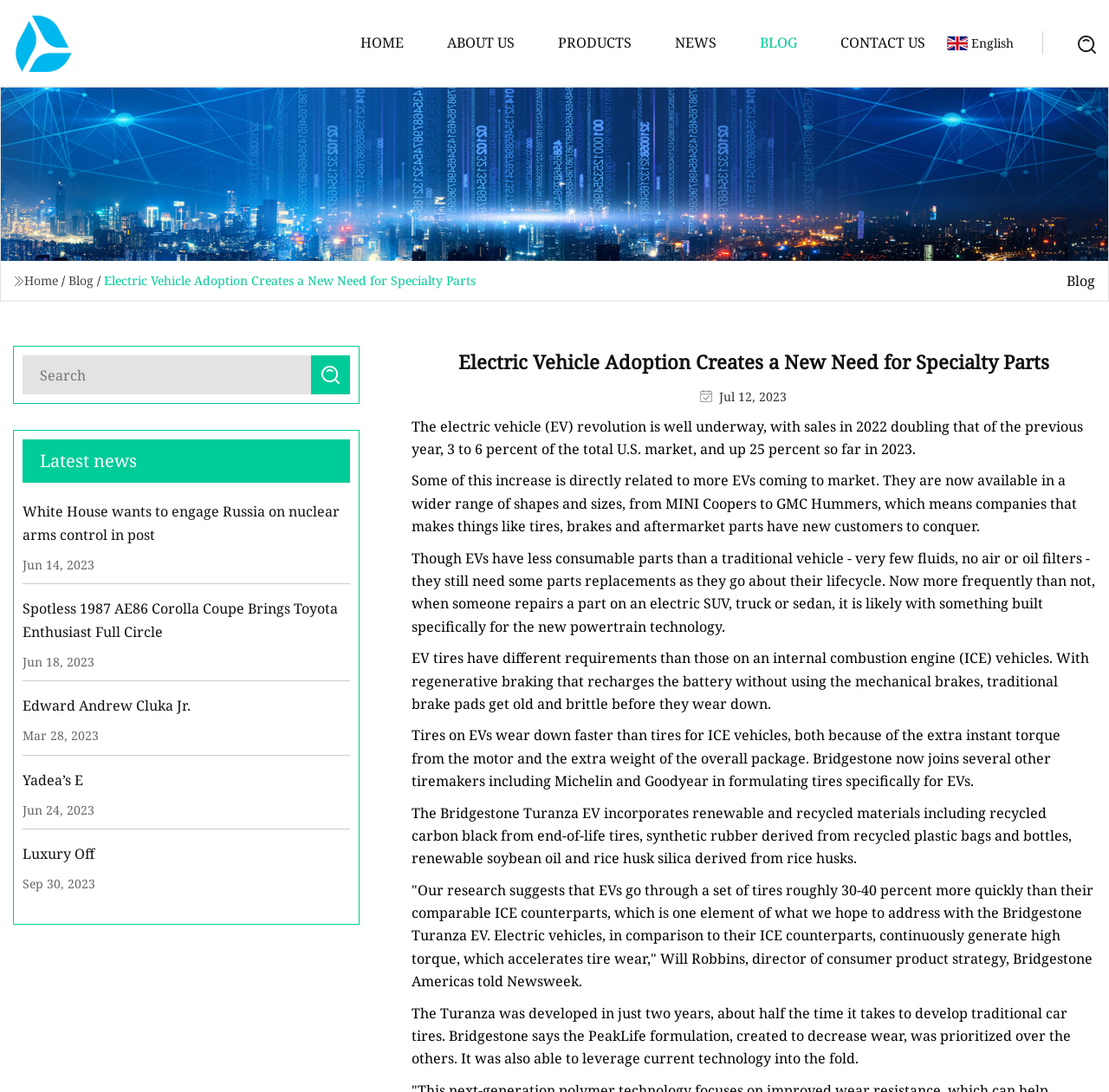Please find the bounding box coordinates of the element's region to be clicked to carry out this instruction: "Search for something".

[0.02, 0.326, 0.281, 0.361]